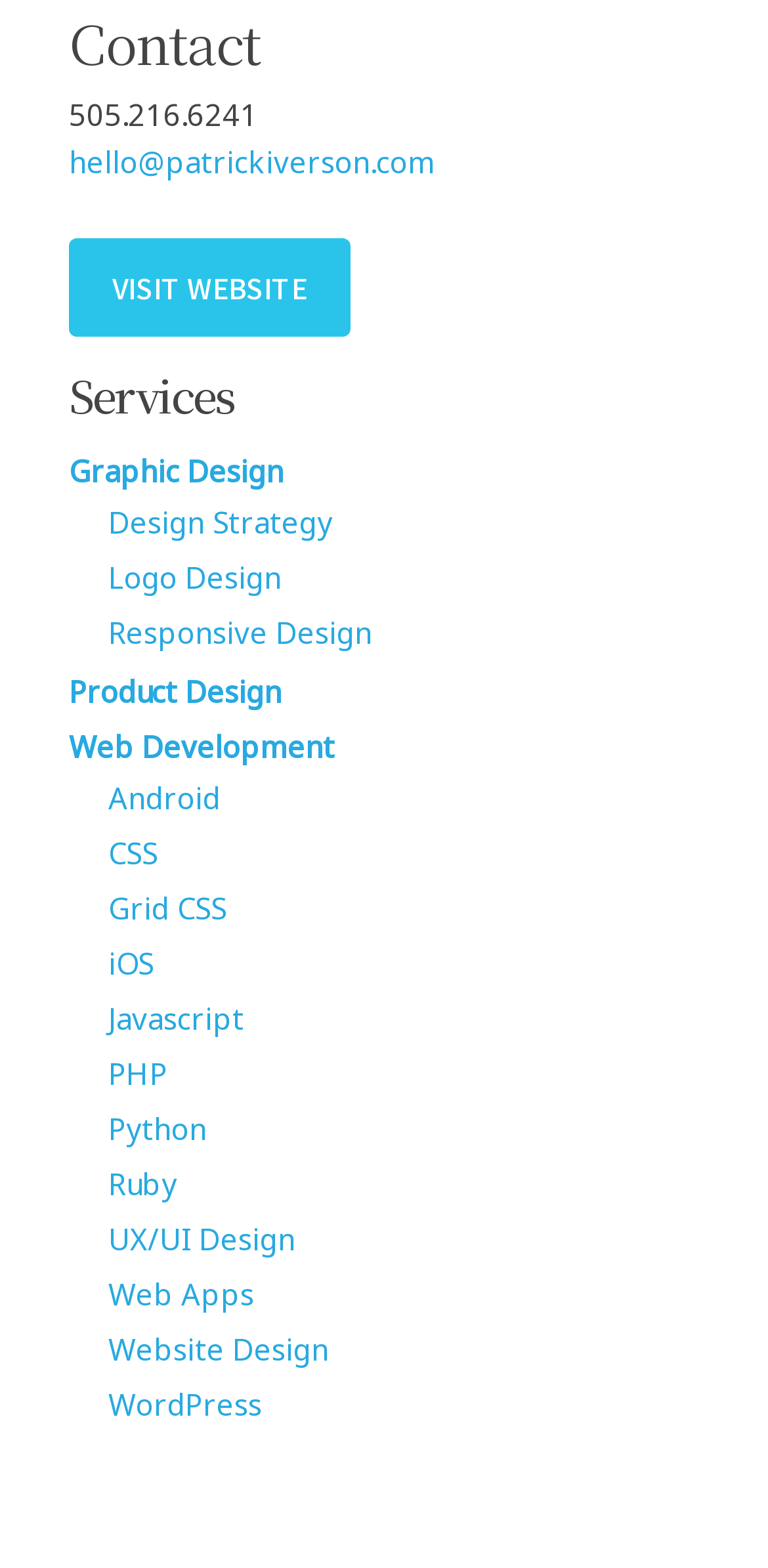Answer this question using a single word or a brief phrase:
What is the email address to contact?

hello@patrickiverson.com